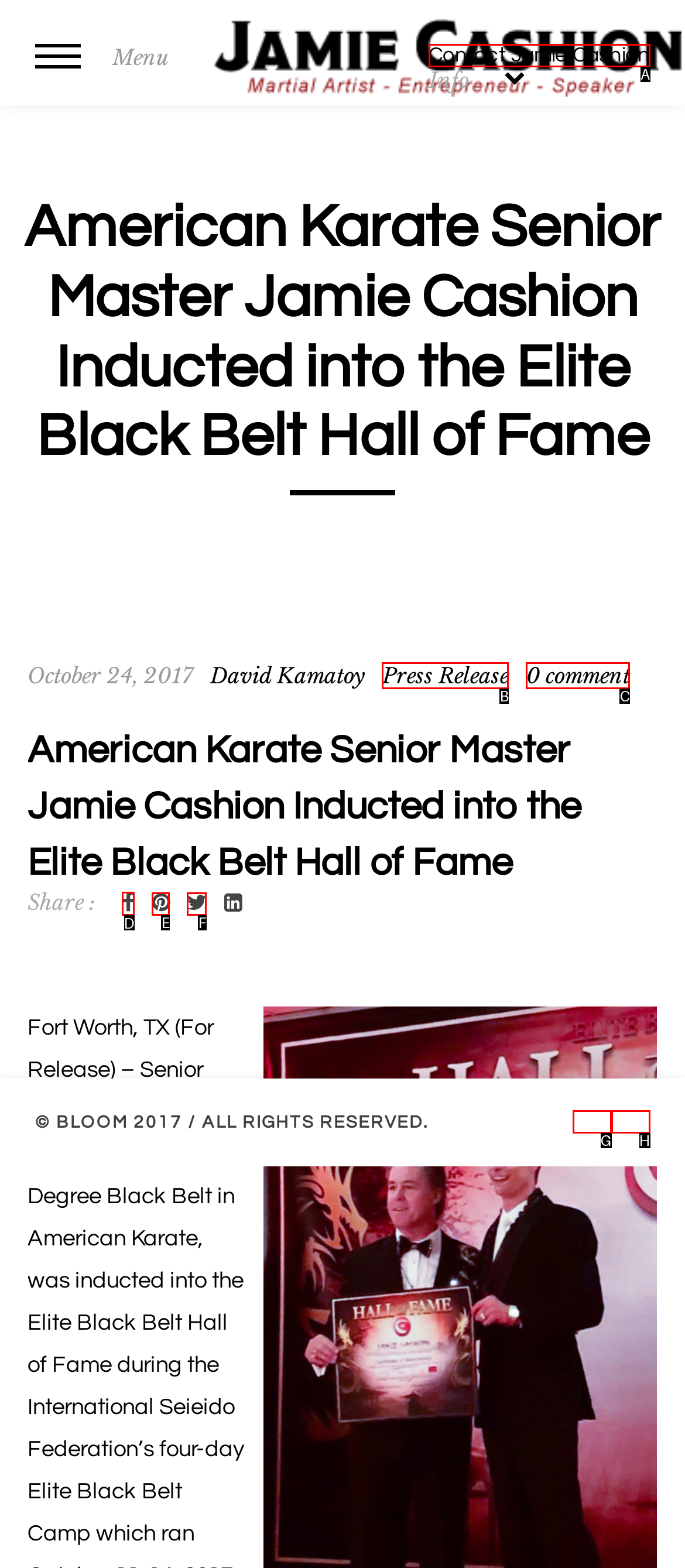Select the option I need to click to accomplish this task: Share on Facebook
Provide the letter of the selected choice from the given options.

D